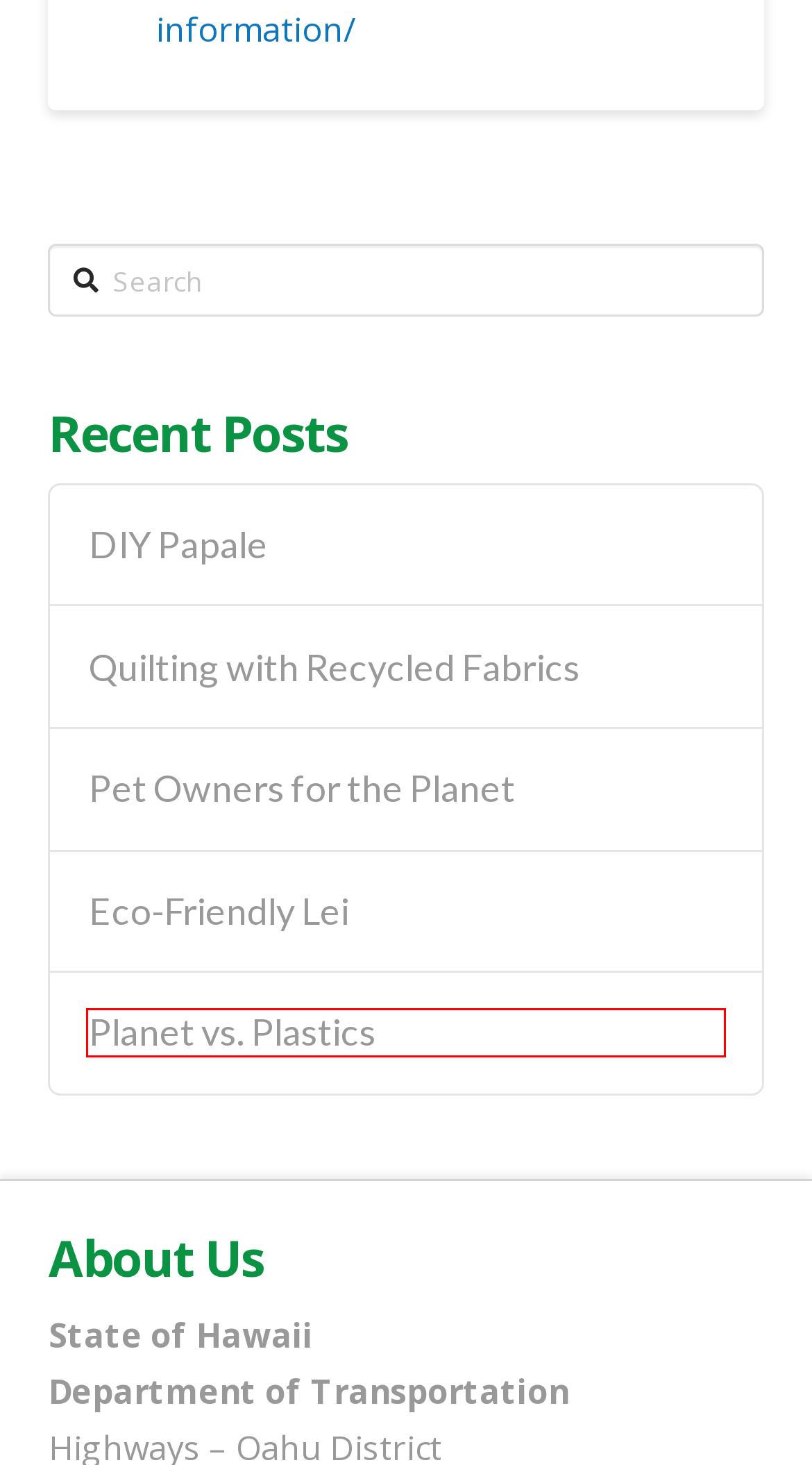Please examine the screenshot provided, which contains a red bounding box around a UI element. Select the webpage description that most accurately describes the new page displayed after clicking the highlighted element. Here are the candidates:
A. Insurance  |  Hurricane Preparedness Tips
B. Pet Owners for the Planet - Trash Free Hawaii
C. Hawai‘i Emergency Management Agency  |  Preparedness Information
D. Eco-Friendly Lei - Trash Free Hawaii
E. DIY Papale - Trash Free Hawaii
F. Planet vs. Plastics - Trash Free Hawaii
G. Home - Trash Free Hawaii
H. Quilting with Recycled Fabrics - Trash Free Hawaii

F